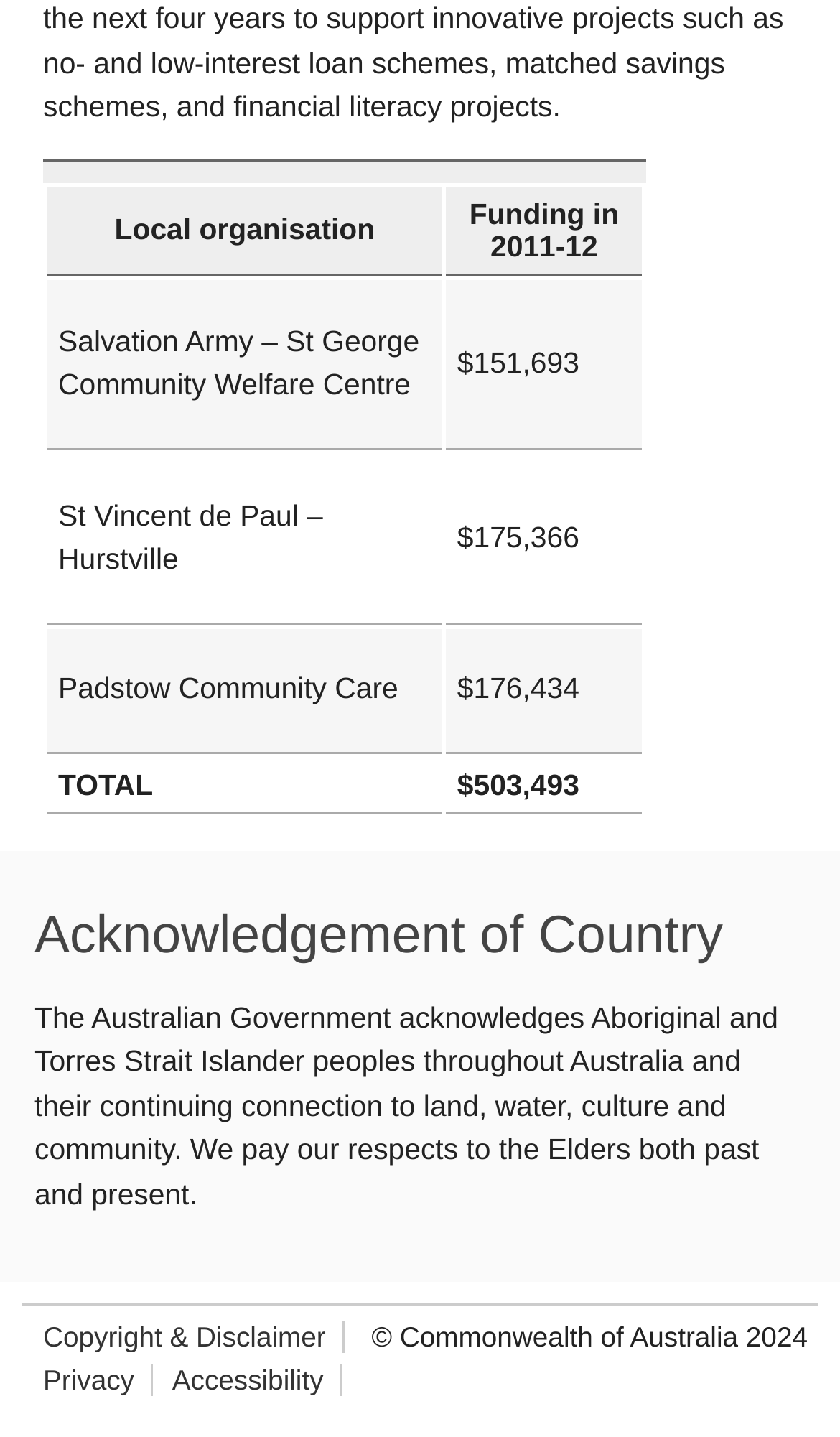What is the copyright year of the webpage?
Respond to the question with a single word or phrase according to the image.

2024